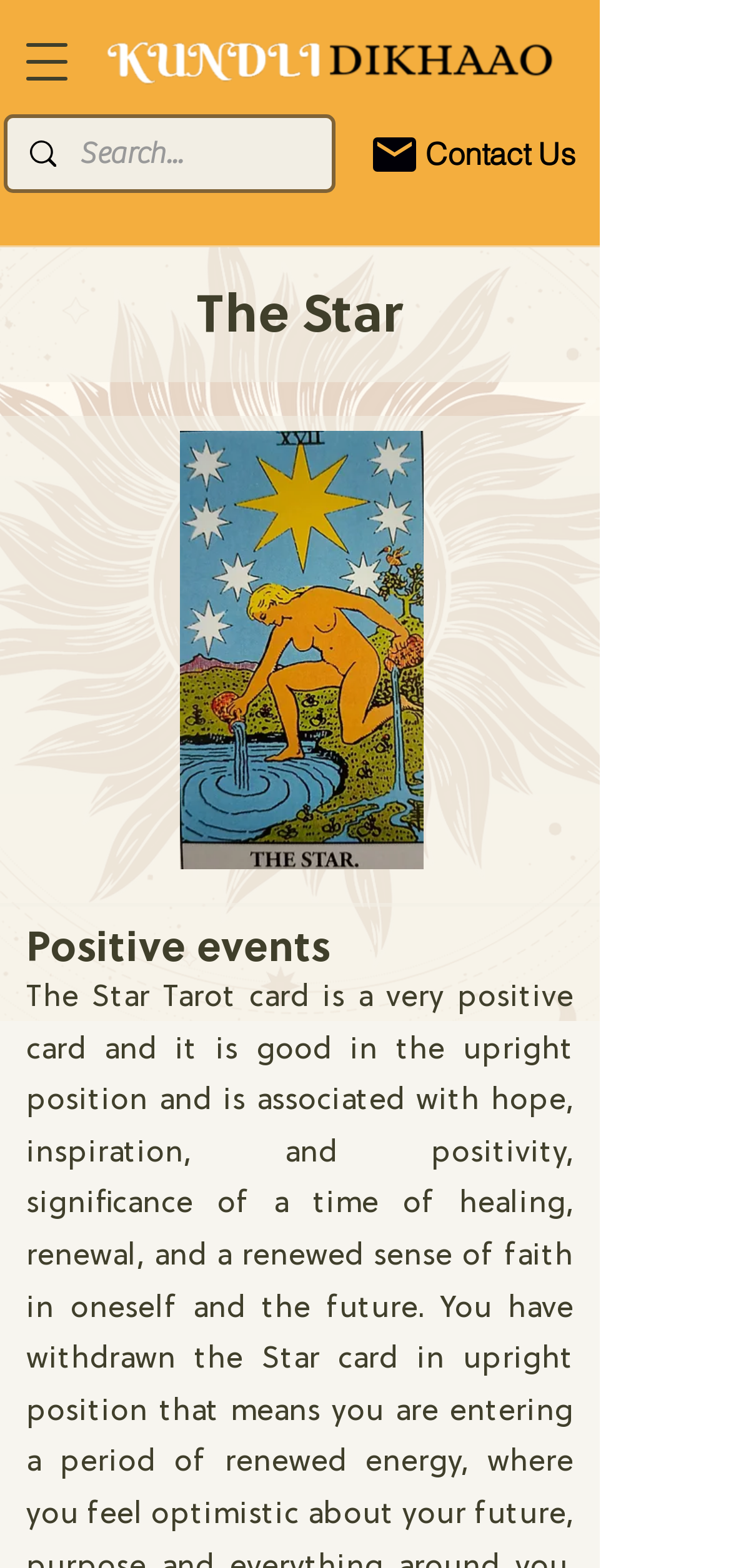Predict the bounding box coordinates of the UI element that matches this description: "aria-label="Open navigation menu"". The coordinates should be in the format [left, top, right, bottom] with each value between 0 and 1.

[0.0, 0.01, 0.128, 0.069]